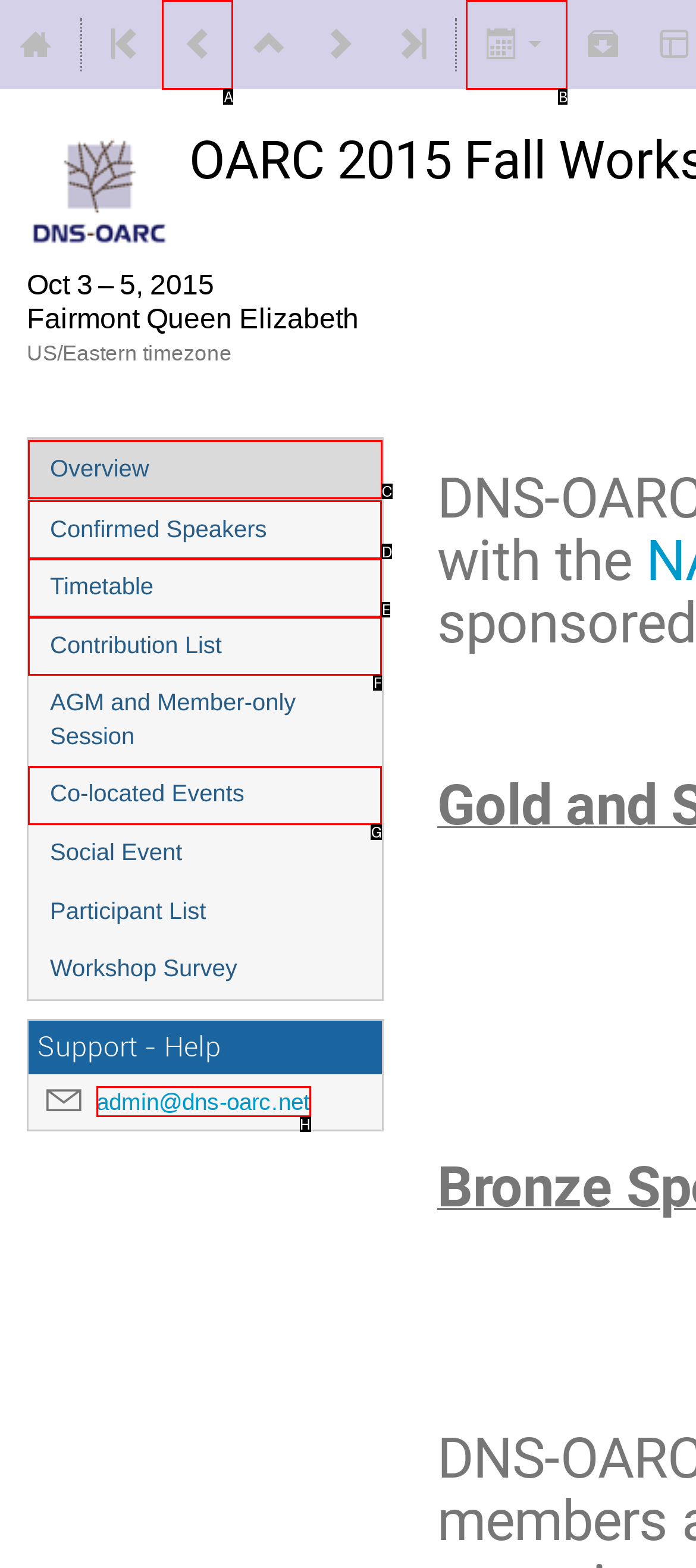Indicate the letter of the UI element that should be clicked to accomplish the task: Go to the overview page. Answer with the letter only.

C